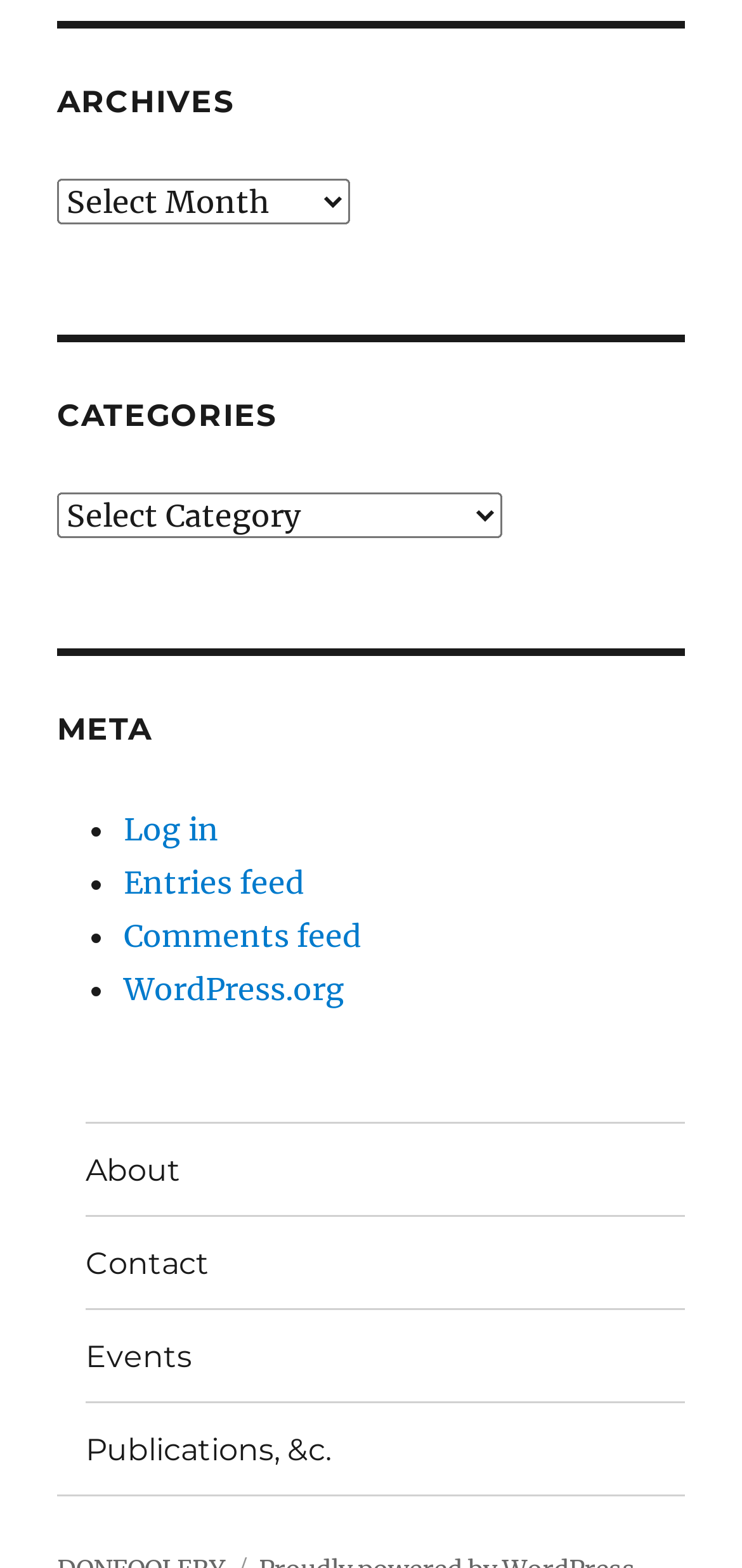Locate the bounding box coordinates of the clickable element to fulfill the following instruction: "Select archives". Provide the coordinates as four float numbers between 0 and 1 in the format [left, top, right, bottom].

[0.077, 0.114, 0.472, 0.143]